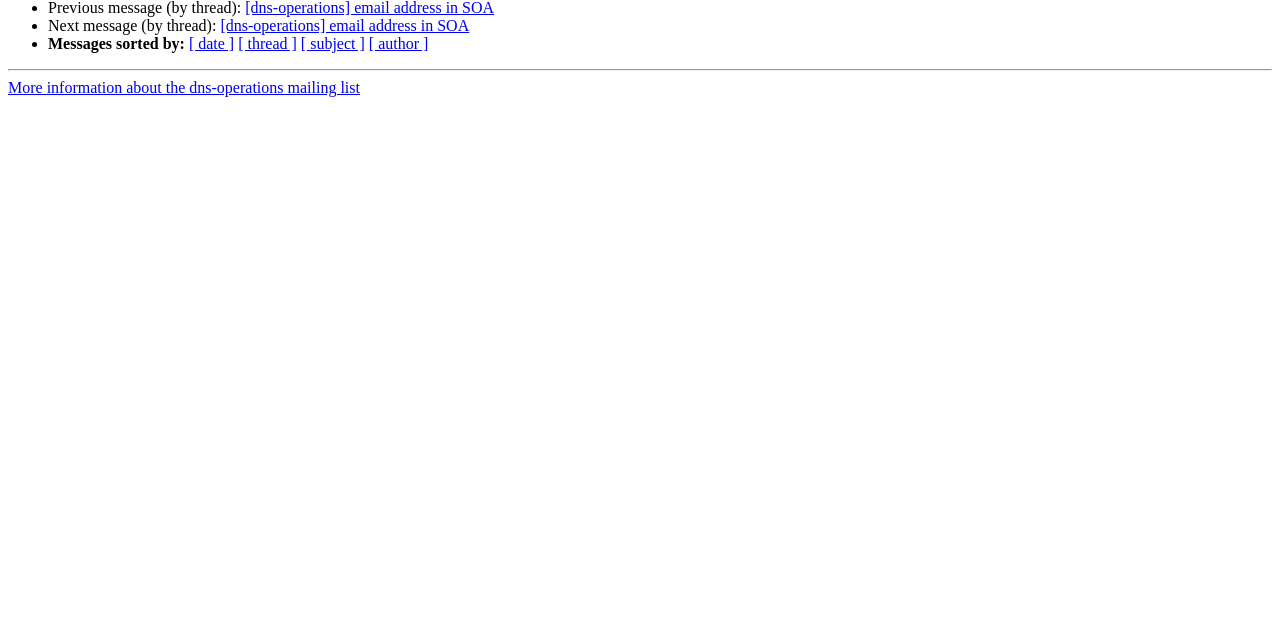Refer to the element description [ thread ] and identify the corresponding bounding box in the screenshot. Format the coordinates as (top-left x, top-left y, bottom-right x, bottom-right y) with values in the range of 0 to 1.

[0.186, 0.055, 0.232, 0.082]